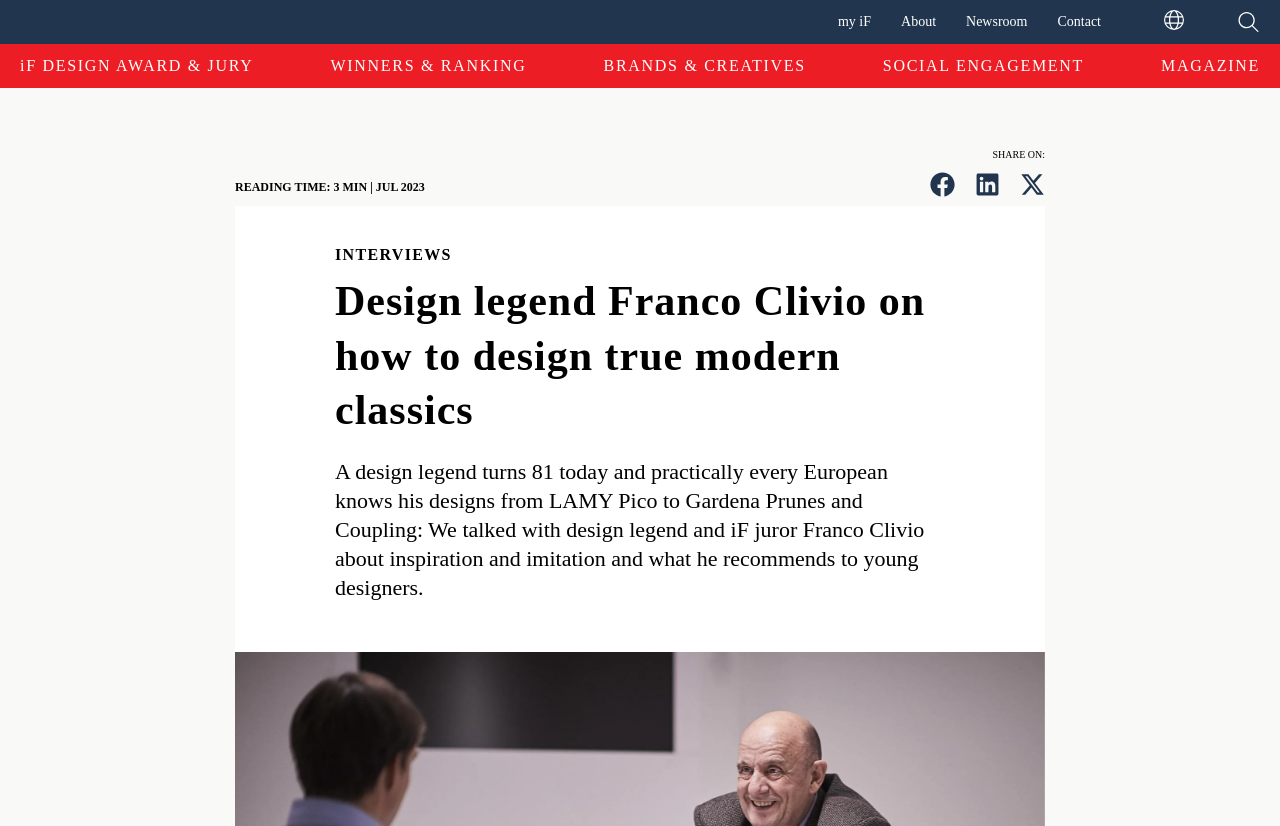Determine the coordinates of the bounding box for the clickable area needed to execute this instruction: "Search for something".

None